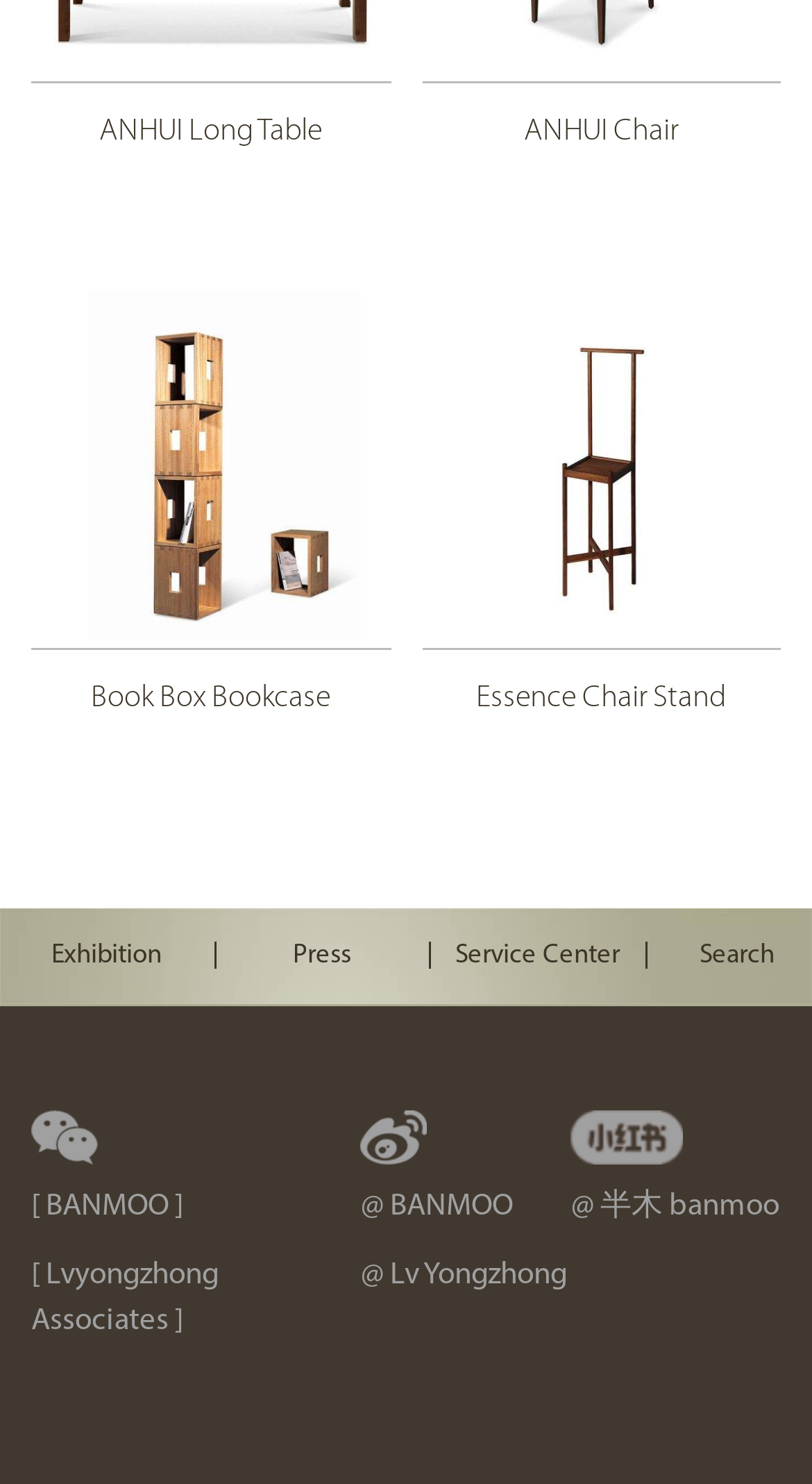Highlight the bounding box coordinates of the element you need to click to perform the following instruction: "search for something."

[0.862, 0.635, 0.954, 0.653]